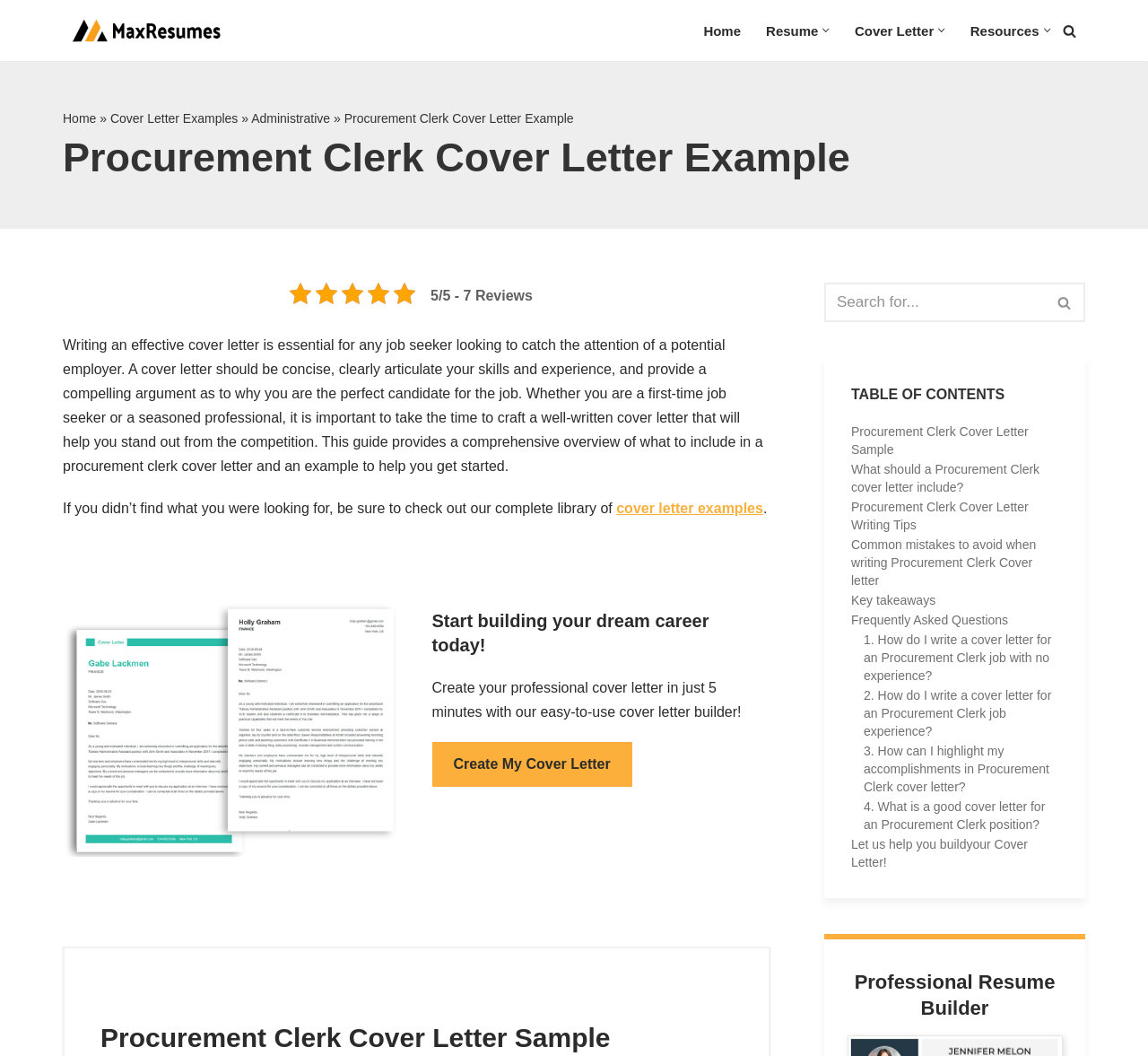Identify the text that serves as the heading for the webpage and generate it.

Procurement Clerk Cover Letter Example